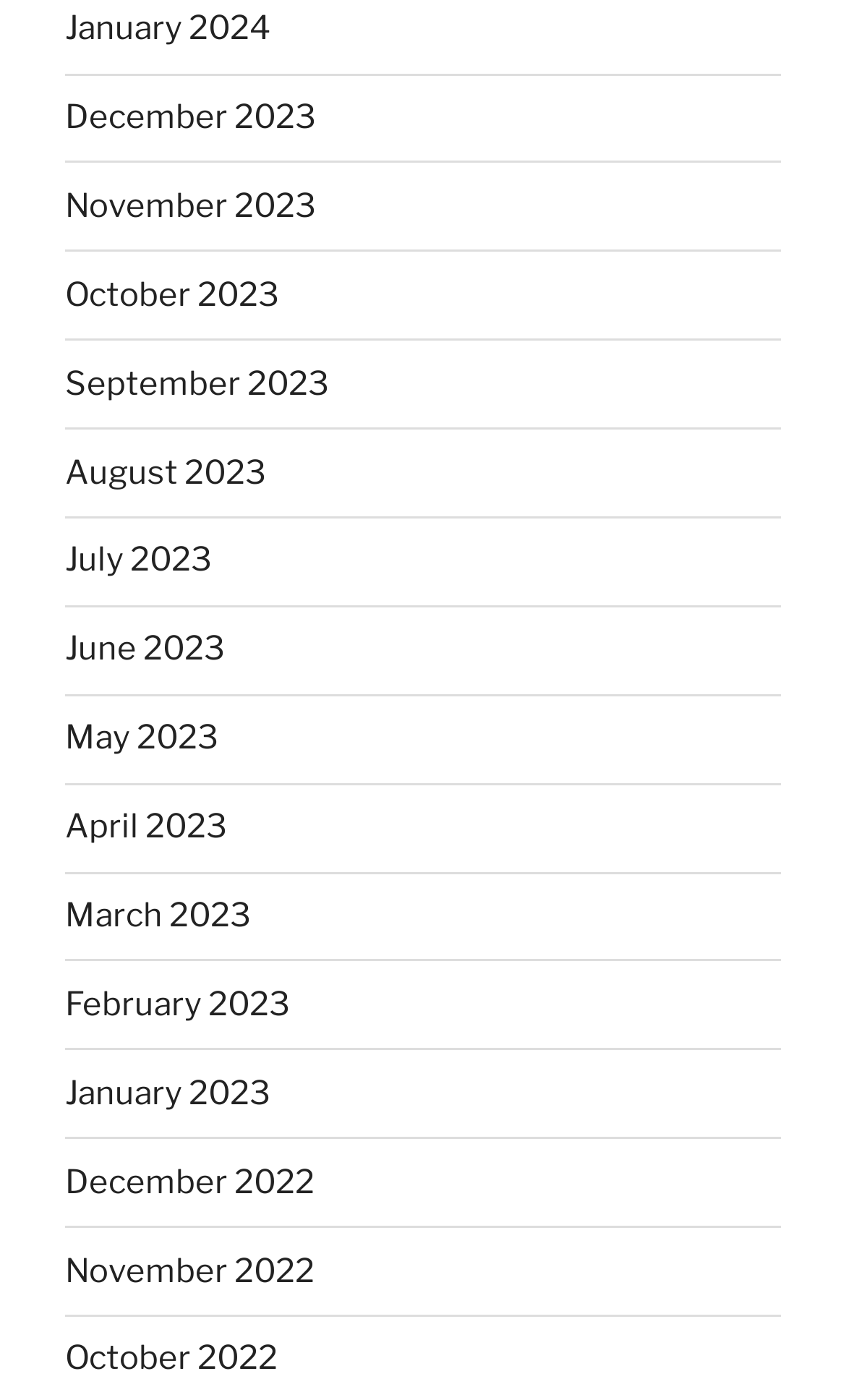Please identify the bounding box coordinates of the clickable area that will allow you to execute the instruction: "View January 2024".

[0.077, 0.006, 0.321, 0.034]